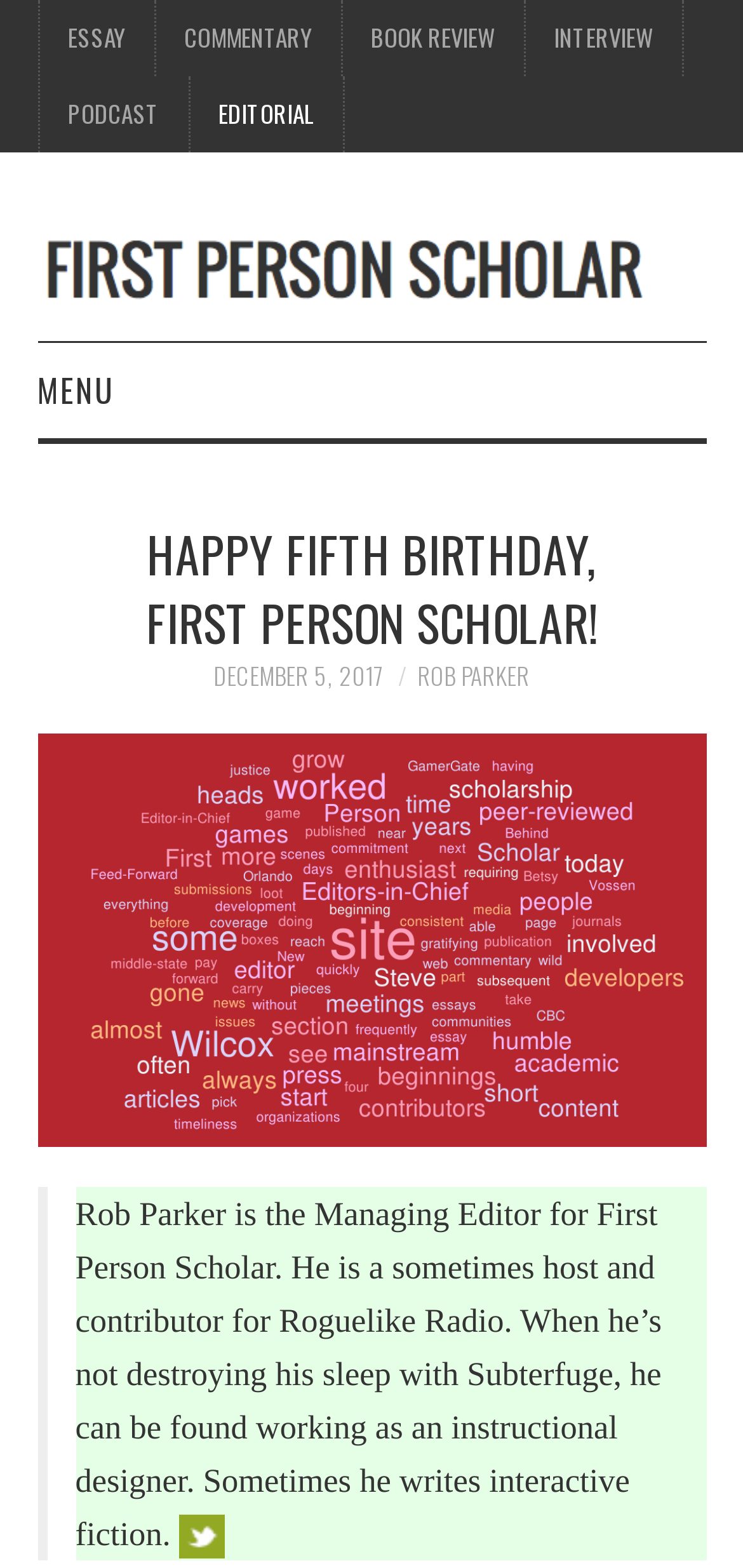Identify the bounding box coordinates of the area that should be clicked in order to complete the given instruction: "Visit the HOME page". The bounding box coordinates should be four float numbers between 0 and 1, i.e., [left, top, right, bottom].

[0.05, 0.279, 0.624, 0.34]